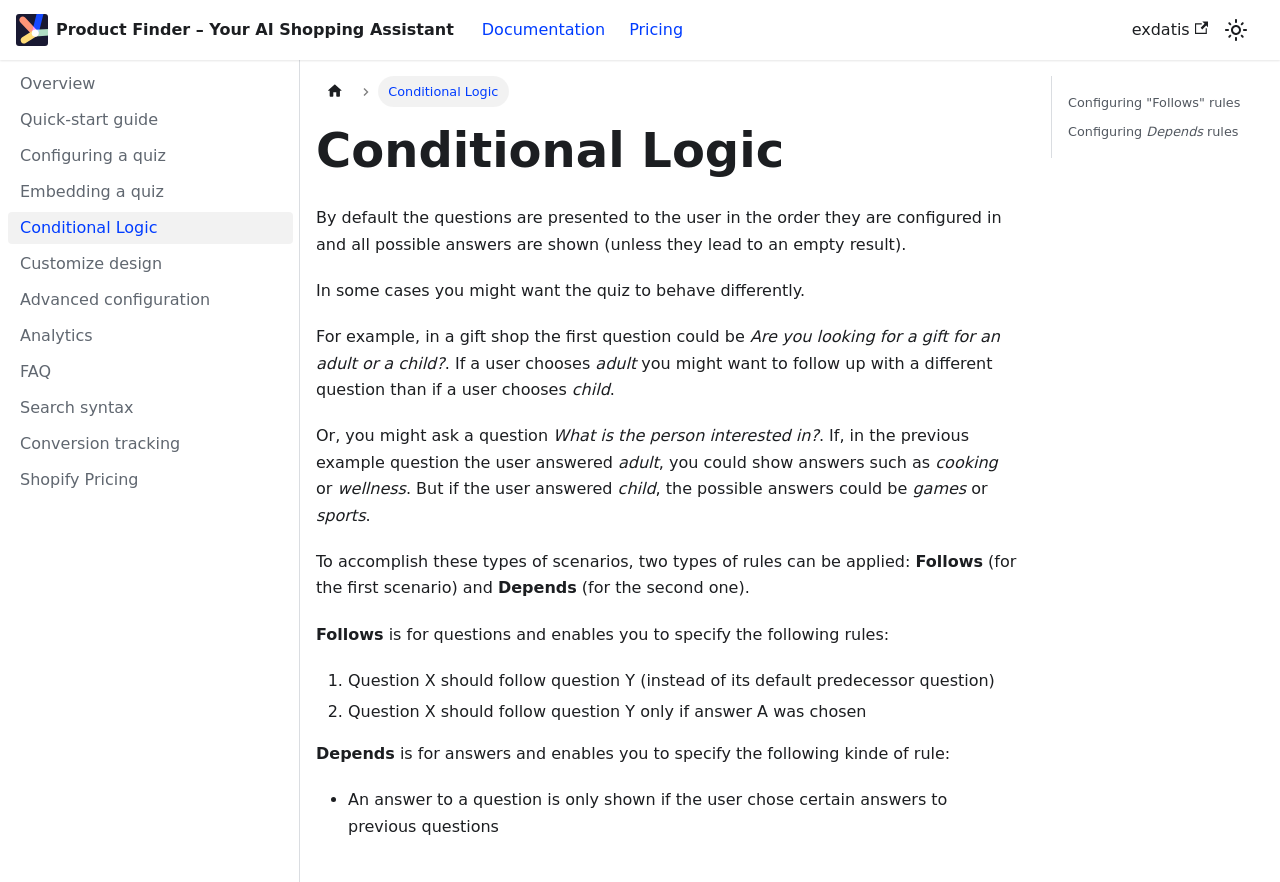Calculate the bounding box coordinates for the UI element based on the following description: "Embedding a quiz". Ensure the coordinates are four float numbers between 0 and 1, i.e., [left, top, right, bottom].

[0.006, 0.2, 0.229, 0.236]